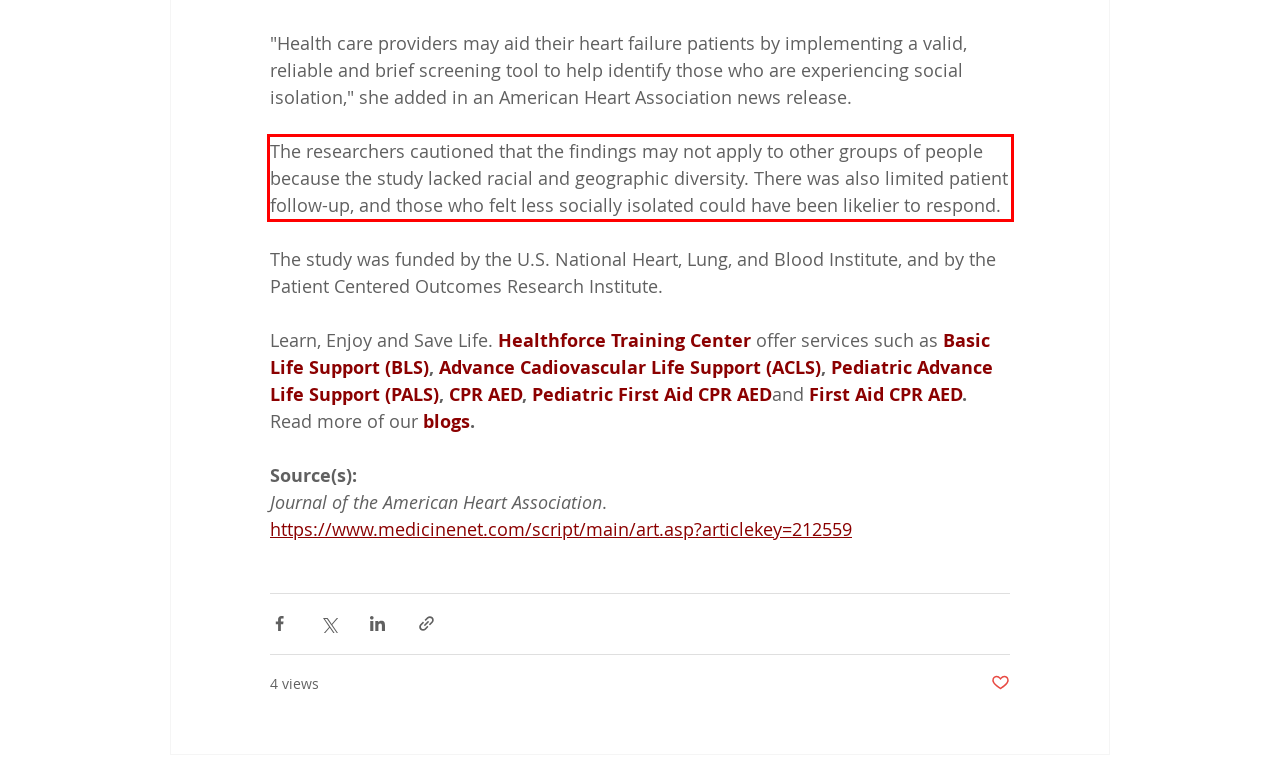Using the provided screenshot, read and generate the text content within the red-bordered area.

The researchers cautioned that the findings may not apply to other groups of people because the study lacked racial and geographic diversity. There was also limited patient follow-up, and those who felt less socially isolated could have been likelier to respond.